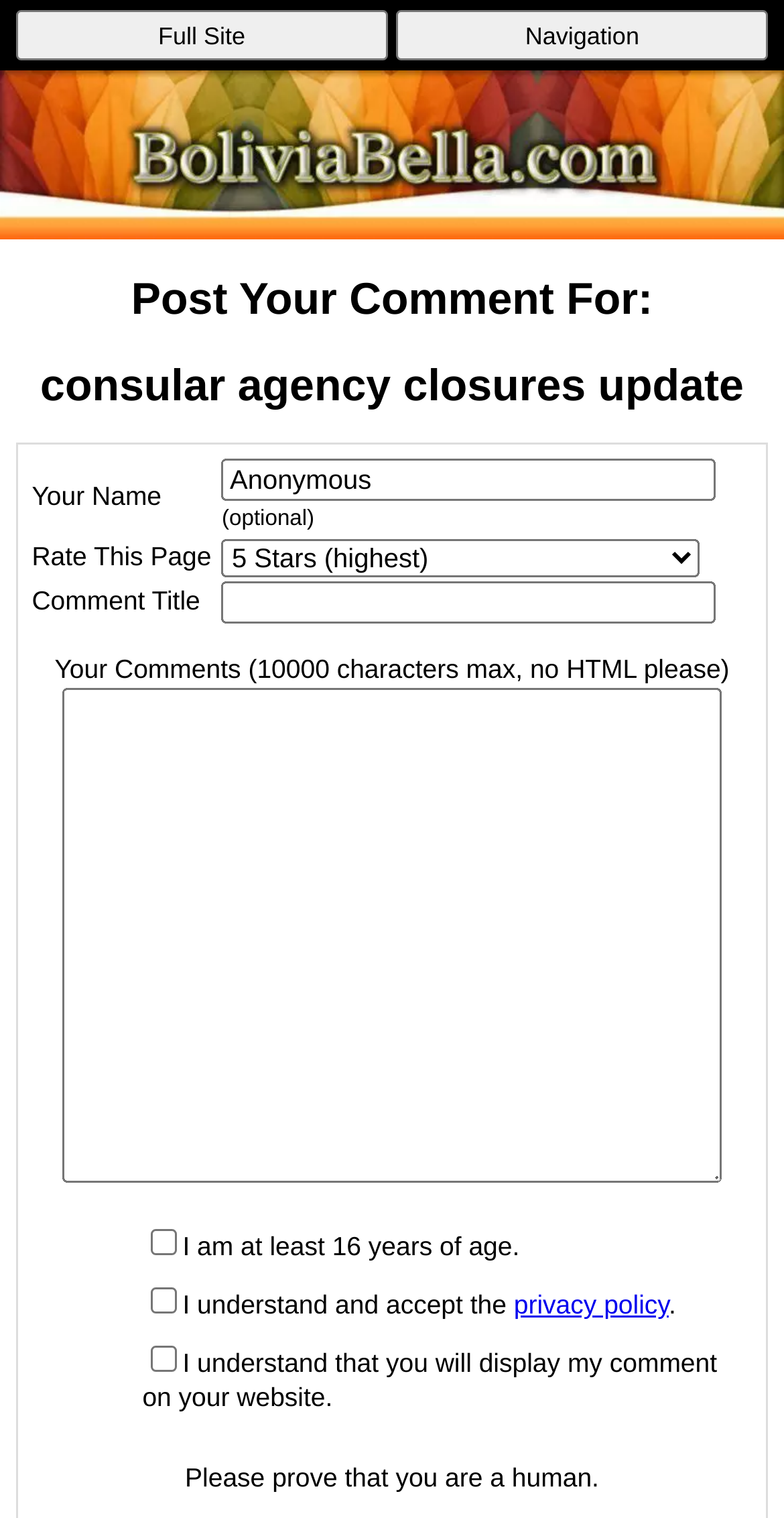What is the maximum number of characters allowed in the comment?
Using the image as a reference, deliver a detailed and thorough answer to the question.

I found the element [156] which is a textbox with a description 'Your Comments (10000 characters max, no HTML please)', so the maximum number of characters allowed in the comment is 10000.